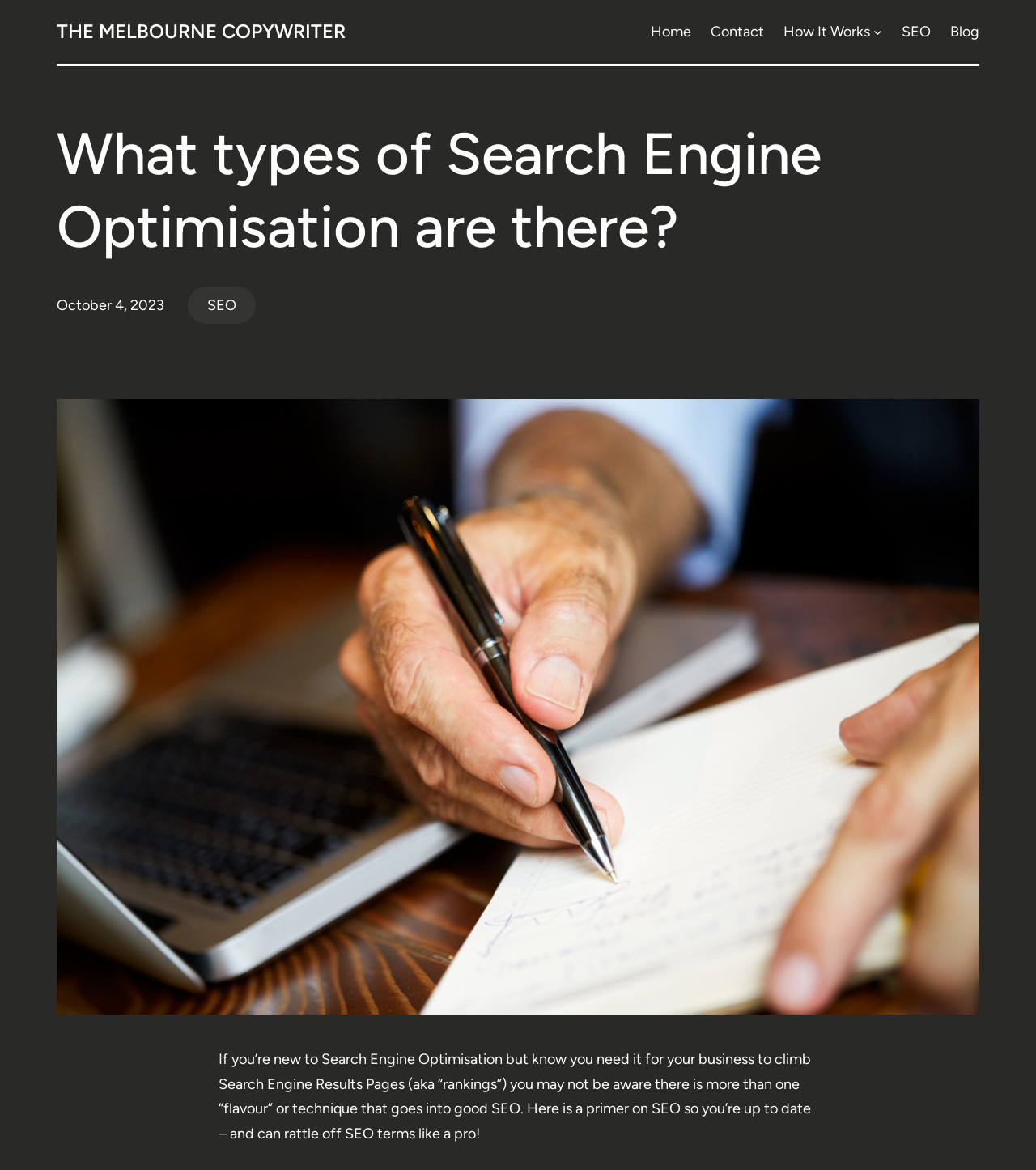Identify and provide the title of the webpage.

THE MELBOURNE COPYWRITER